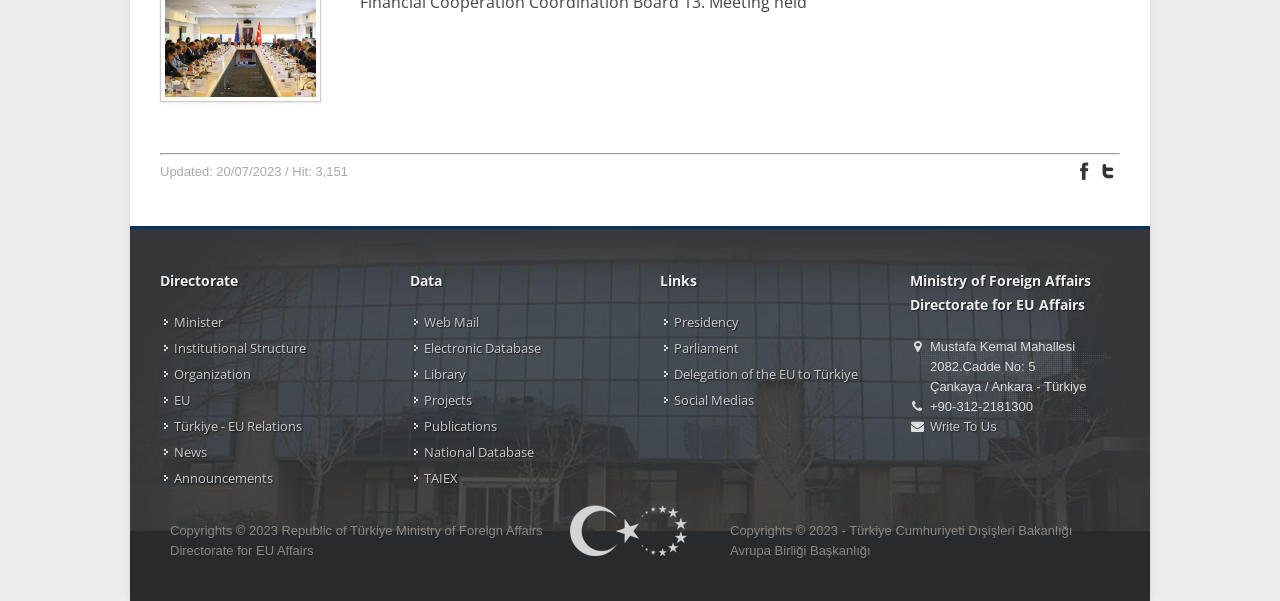What is the phone number of the institution?
Using the picture, provide a one-word or short phrase answer.

+90-312-2181300